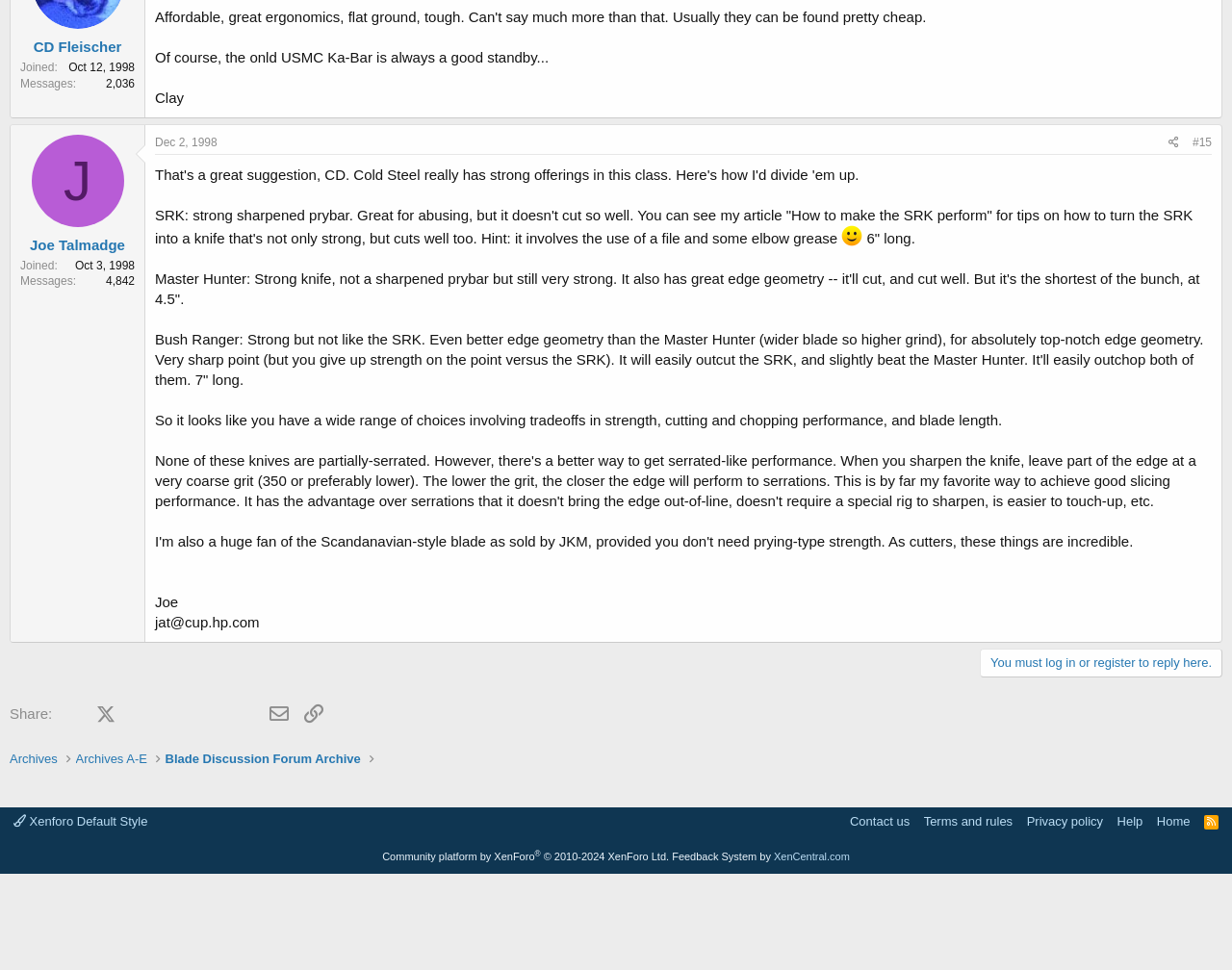What is the platform of the community?
Based on the image, answer the question with as much detail as possible.

I found the answer by looking at the text at the bottom of the page, which mentions 'Community platform by XenForo'.